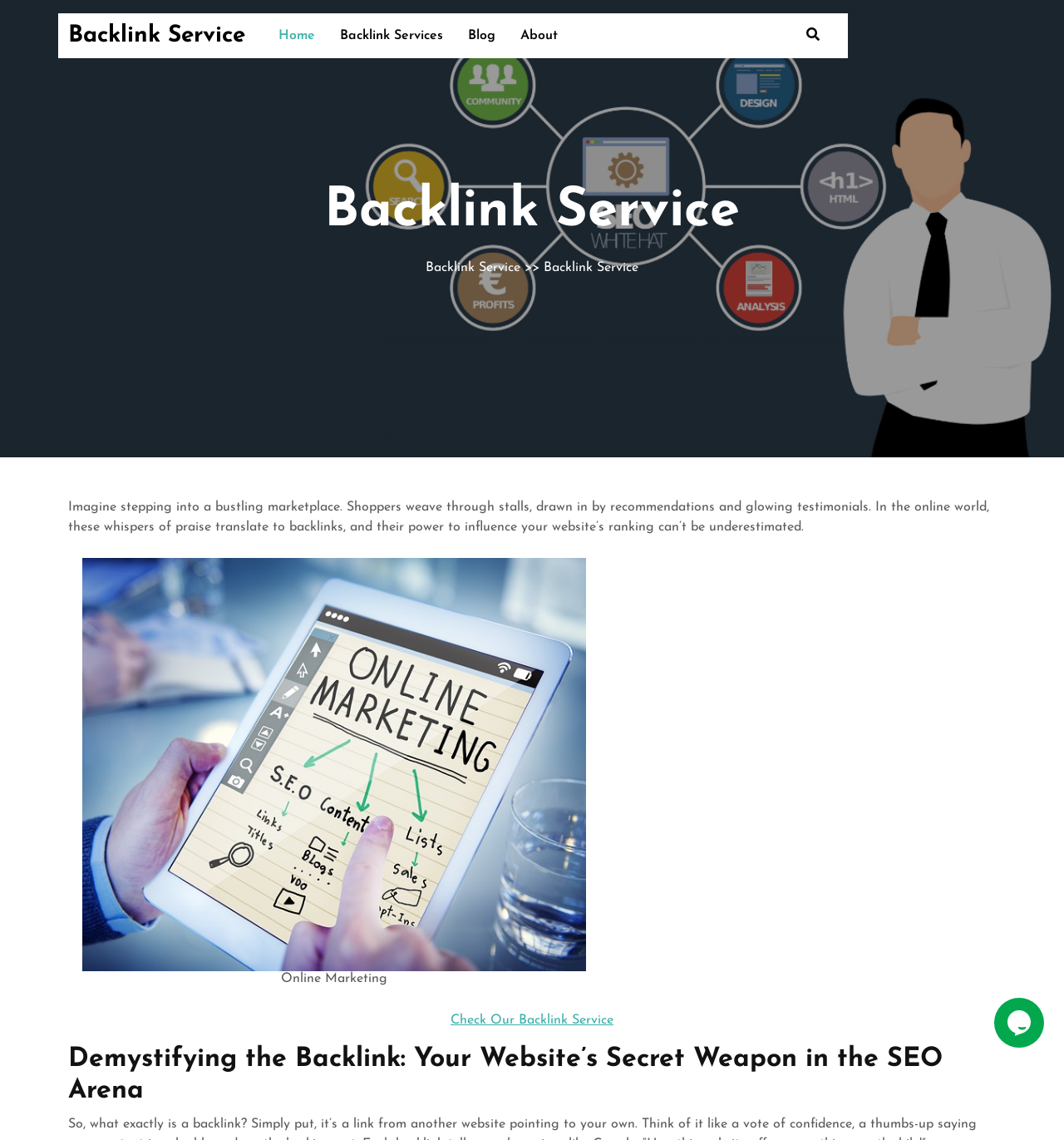What is the purpose of the button with the '' icon?
Please give a detailed answer to the question using the information shown in the image.

The purpose of the button with the '' icon is unknown, but it is likely a navigation or toggle button based on its position and design.